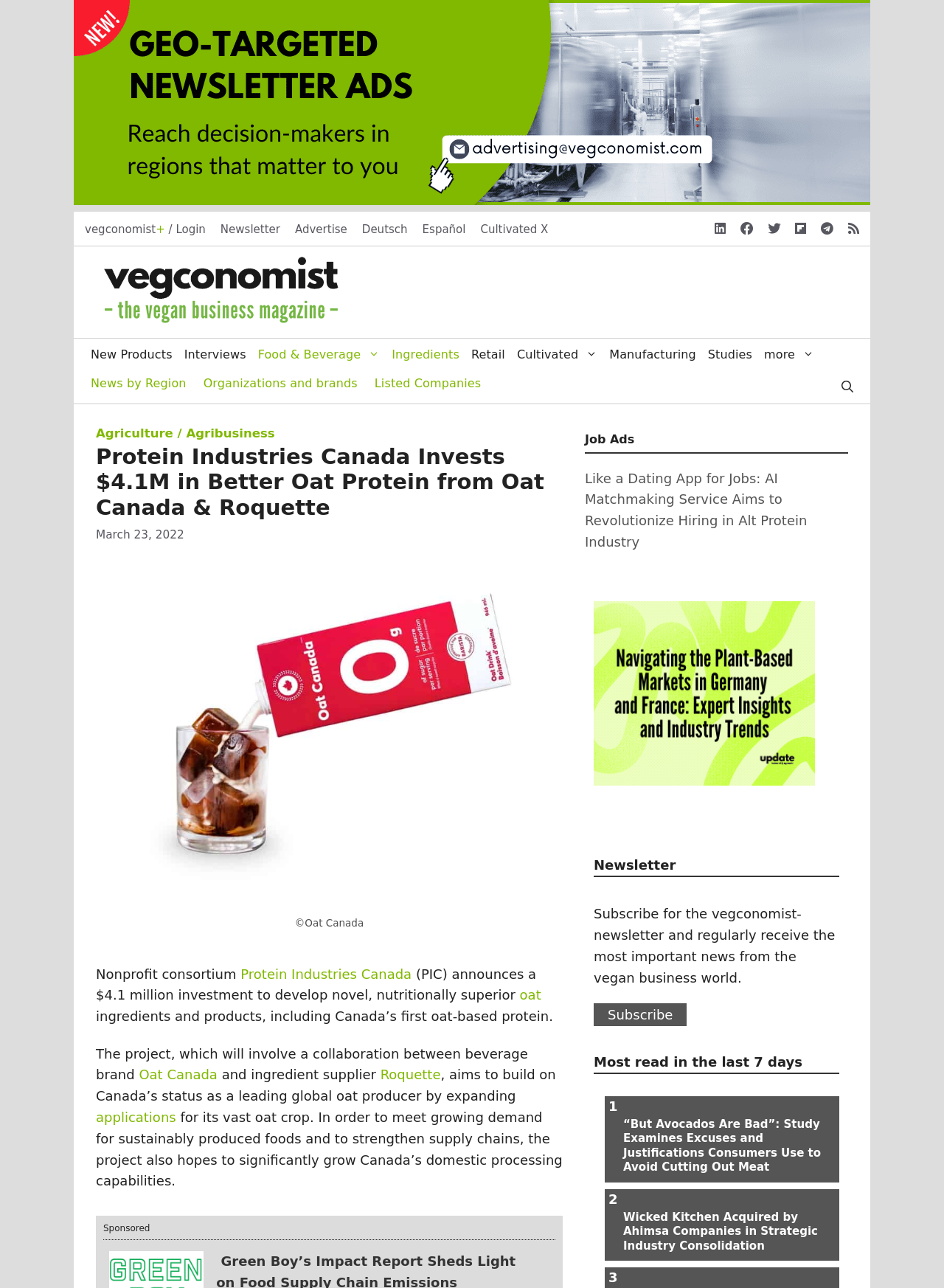Locate the bounding box coordinates of the clickable area needed to fulfill the instruction: "Read more about 'Protein Industries Canada Invests $4.1M in Better Oat Protein from Oat Canada & Roquette'".

[0.102, 0.345, 0.596, 0.404]